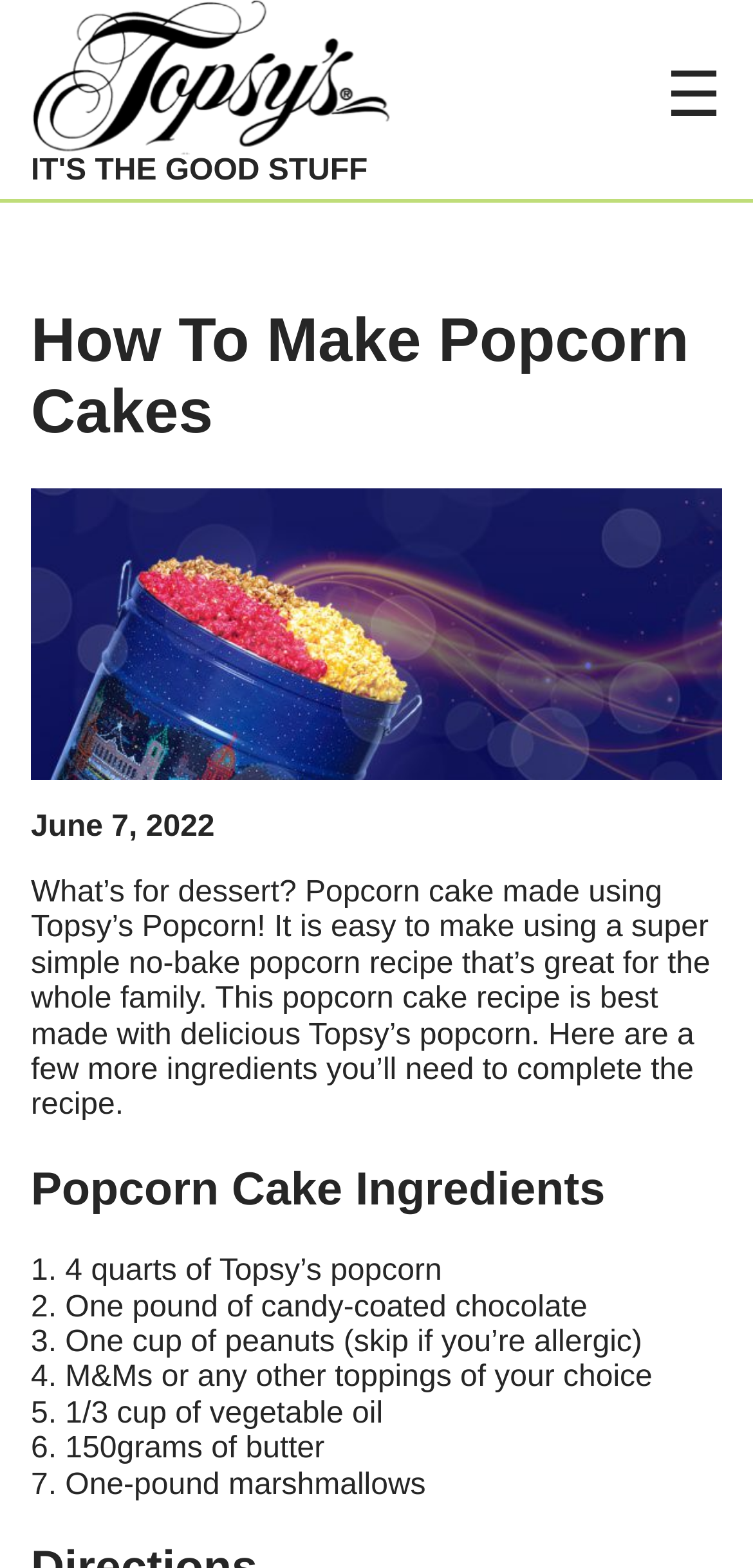Using a single word or phrase, answer the following question: 
What is the date of the article?

June 7, 2022